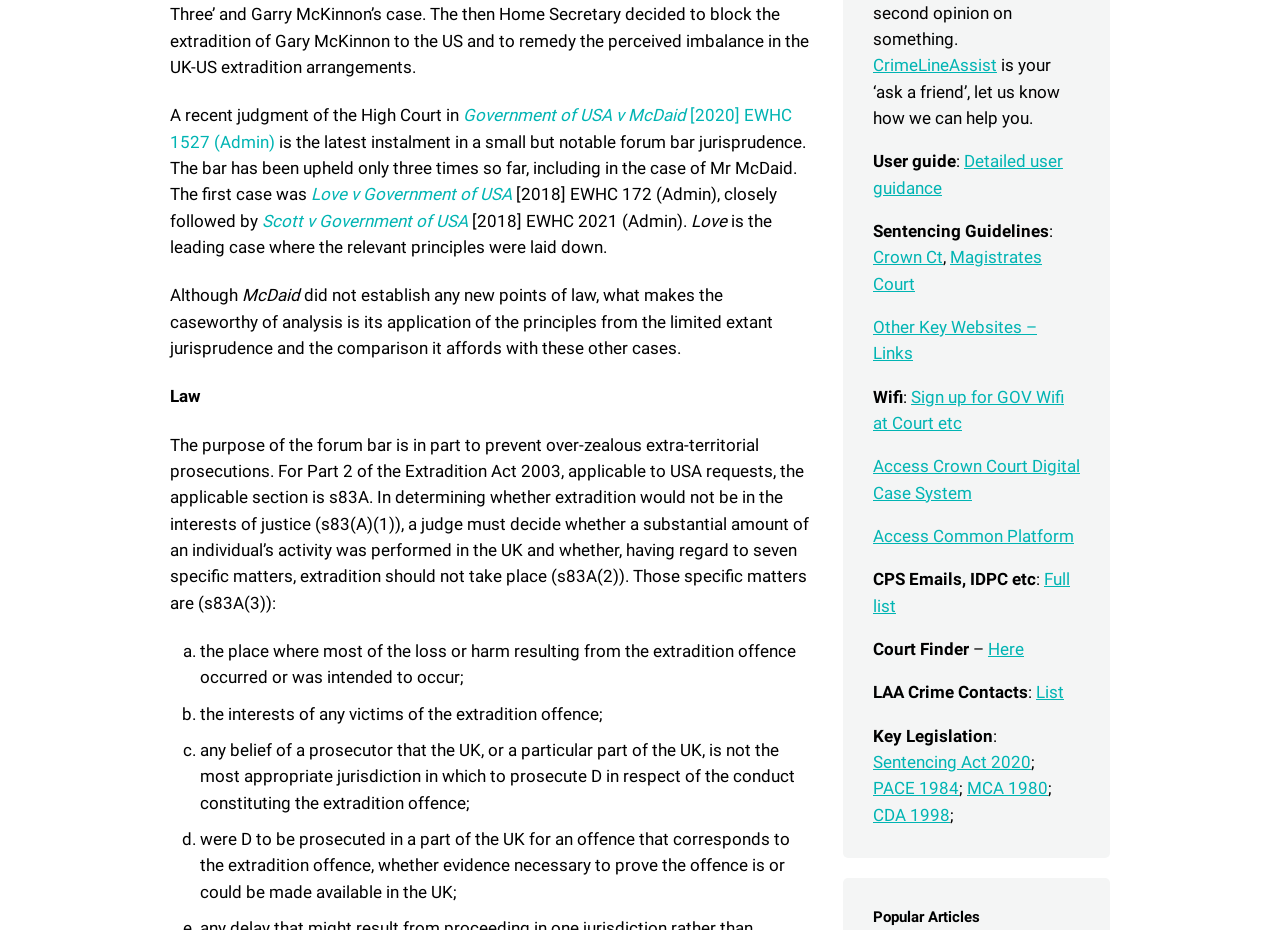From the webpage screenshot, predict the bounding box coordinates (top-left x, top-left y, bottom-right x, bottom-right y) for the UI element described here: Detailed user guidance

[0.682, 0.193, 0.83, 0.243]